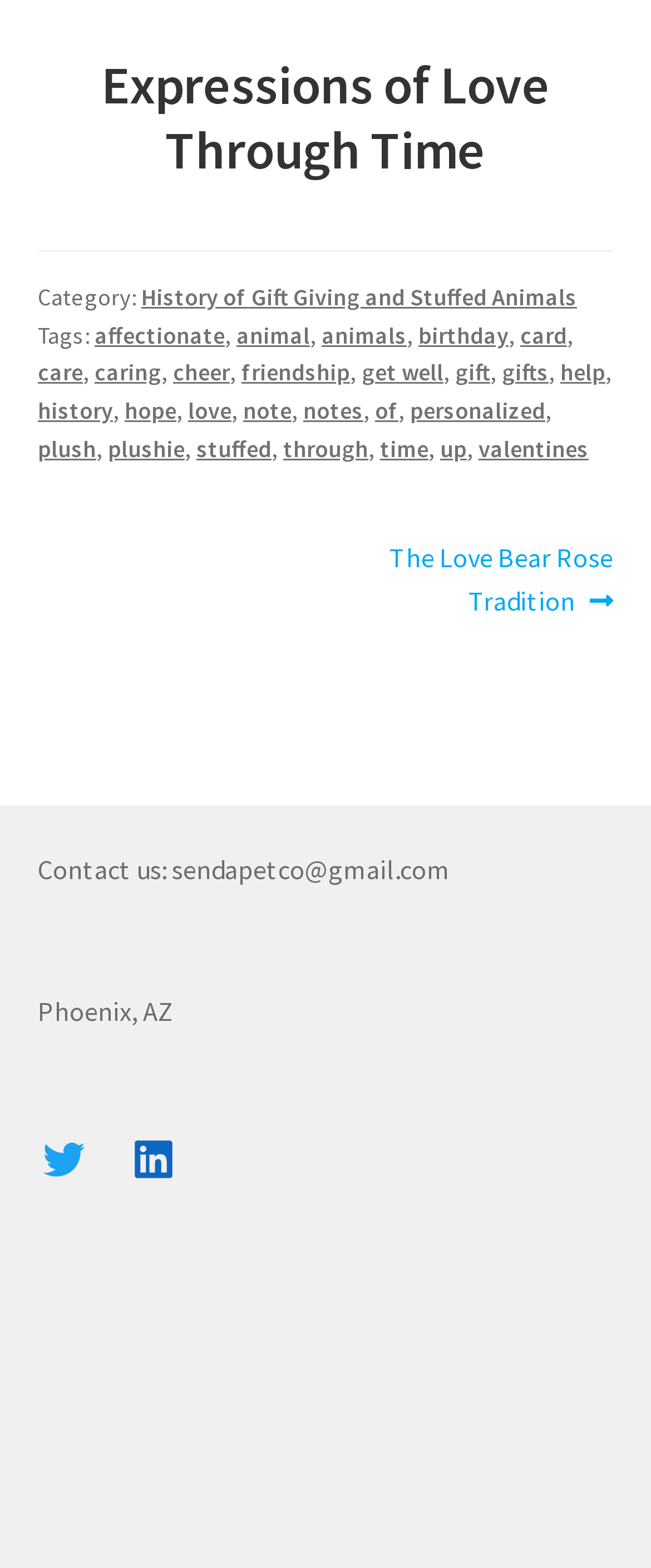Please determine the bounding box coordinates of the area that needs to be clicked to complete this task: 'Click on the link 'Next post: The Love Bear Rose Tradition''. The coordinates must be four float numbers between 0 and 1, formatted as [left, top, right, bottom].

[0.5, 0.343, 0.942, 0.398]